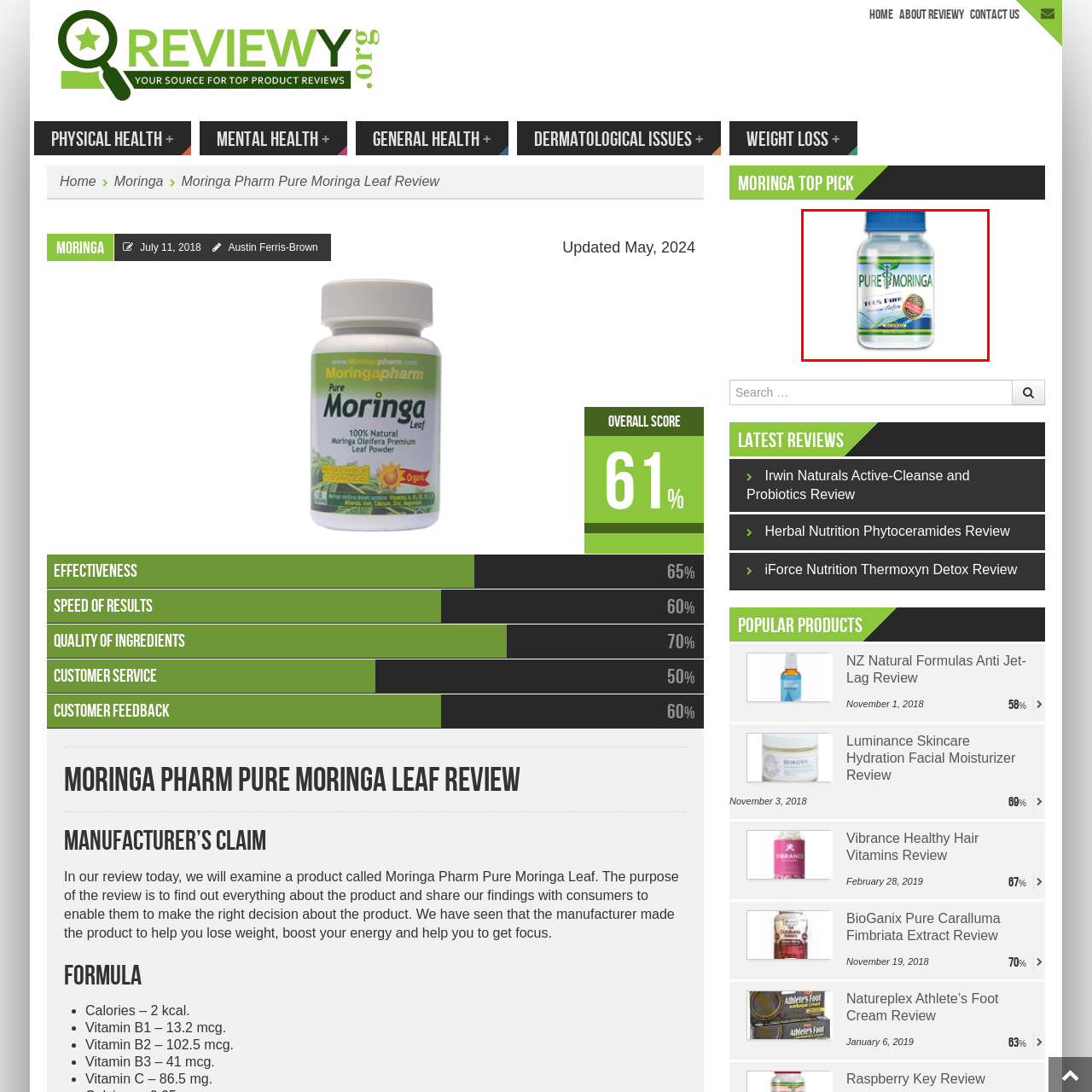What is Moringa known for?
Examine the image highlighted by the red bounding box and provide a thorough and detailed answer based on your observations.

According to the image, Moringa is known for its nutritional properties, which is likely the reason why it is being marketed as a health supplement. The product's label highlights the benefits of Moringa, including its ability to boost energy, aid in weight management, and support overall well-being.